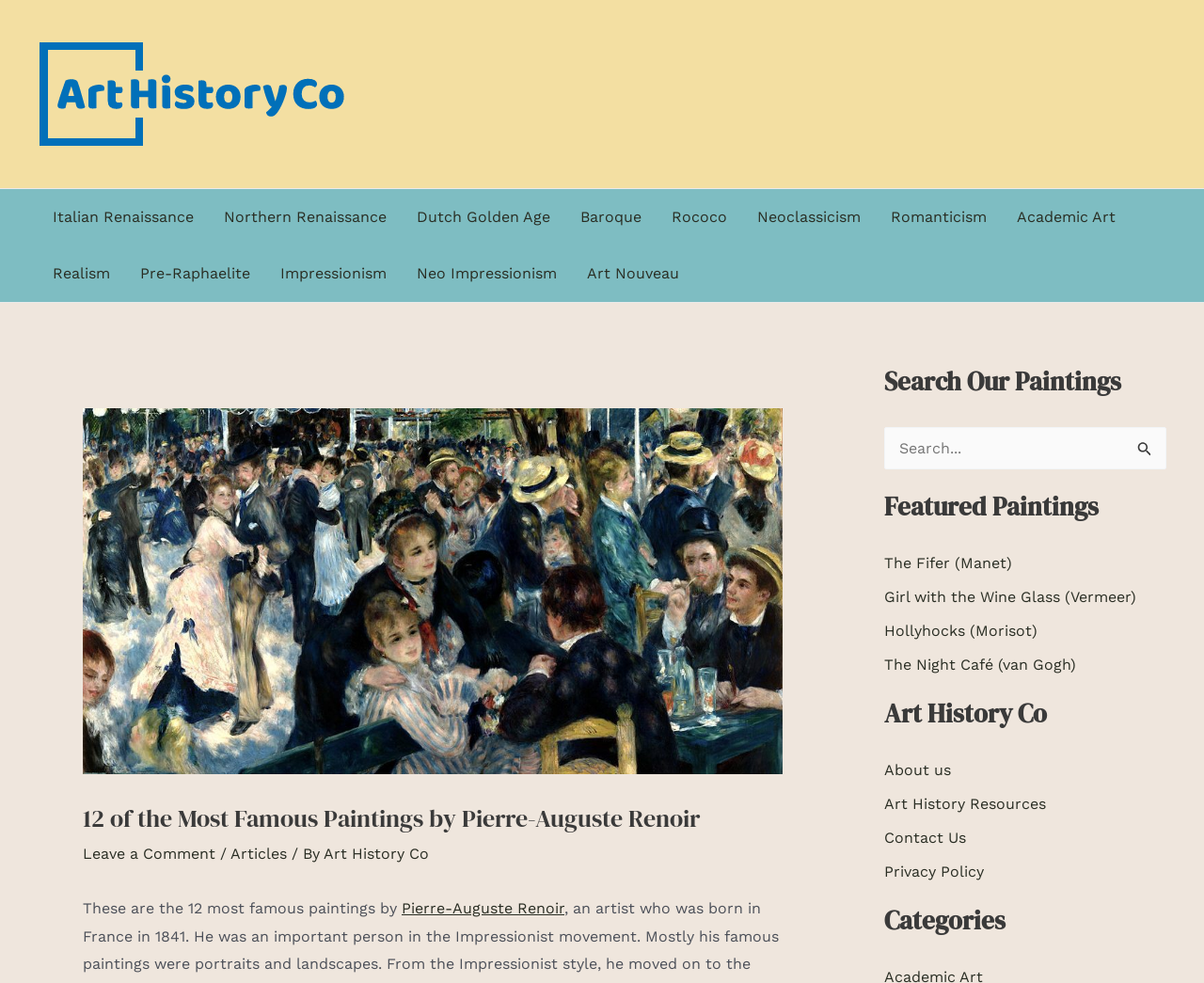What is the name of the artist whose paintings are featured?
Based on the visual information, provide a detailed and comprehensive answer.

The webpage's title and meta description both mention 'Pierre-Auguste Renoir', indicating that the webpage is about his paintings.